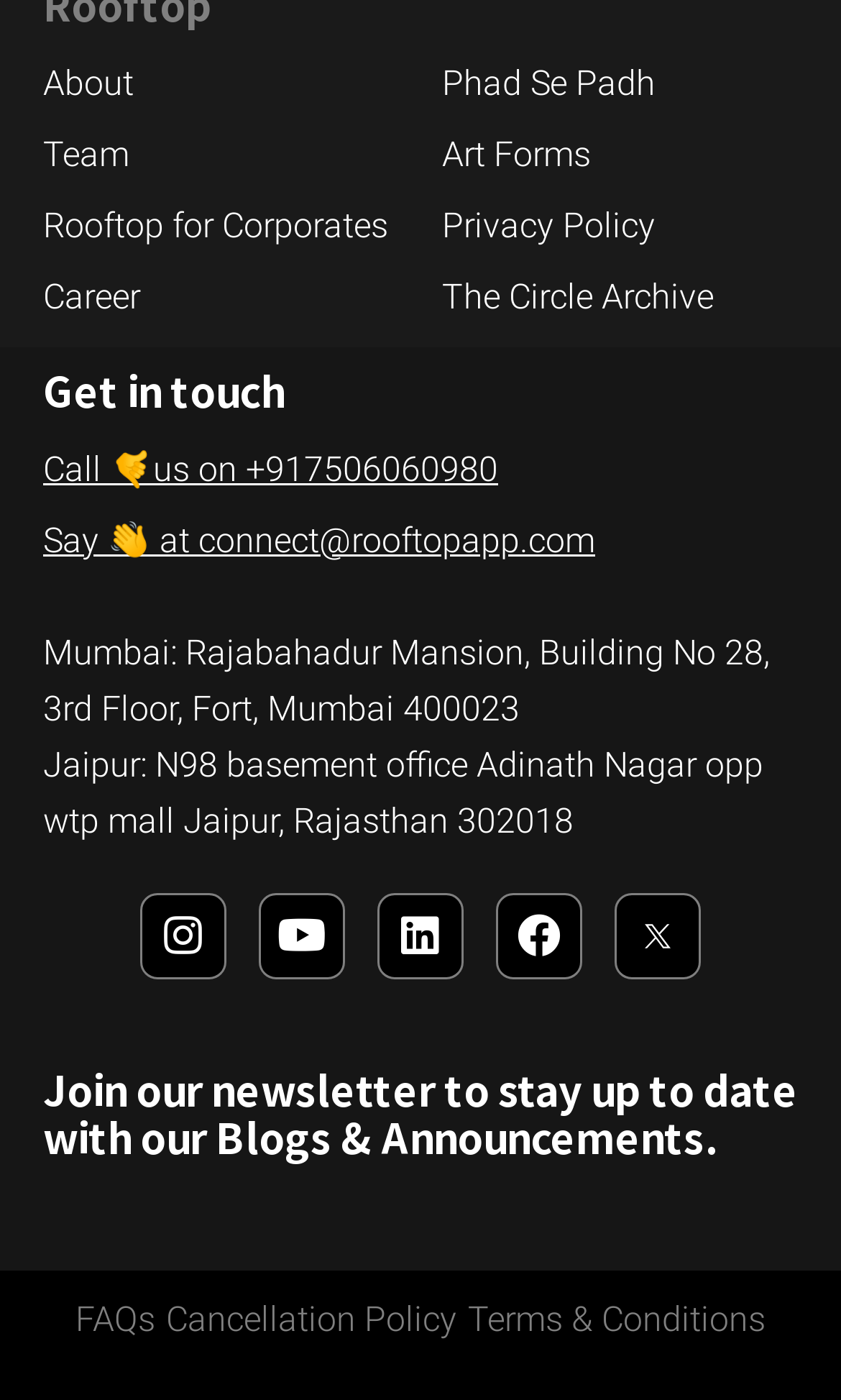Locate the bounding box coordinates of the element I should click to achieve the following instruction: "Subscribe to our newsletter".

[0.051, 0.761, 0.949, 0.829]